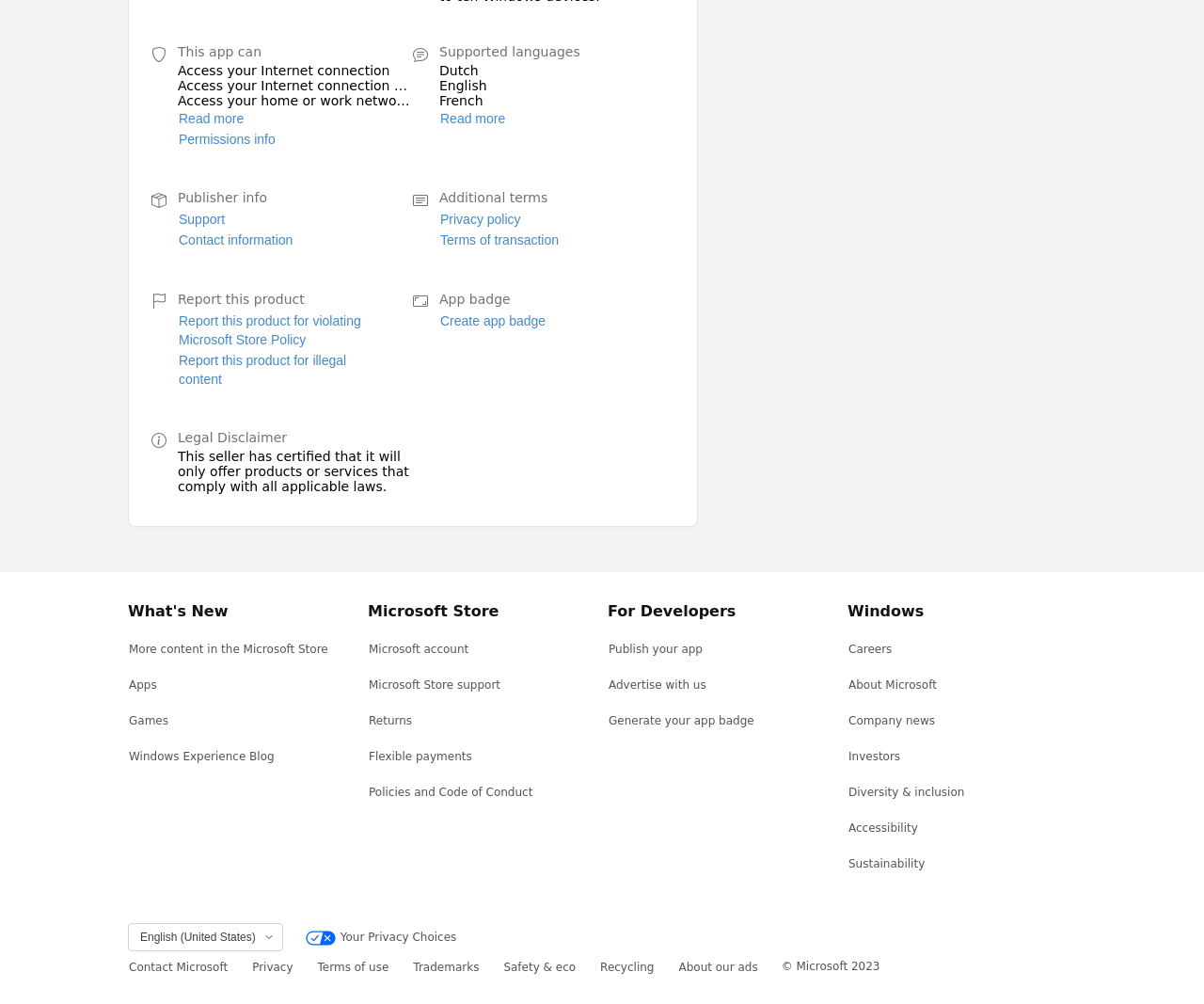Use the information in the screenshot to answer the question comprehensively: How can I report this product?

The 'Report this product' section provides two options to report the product: either for violating Microsoft Store Policy or for illegal content.